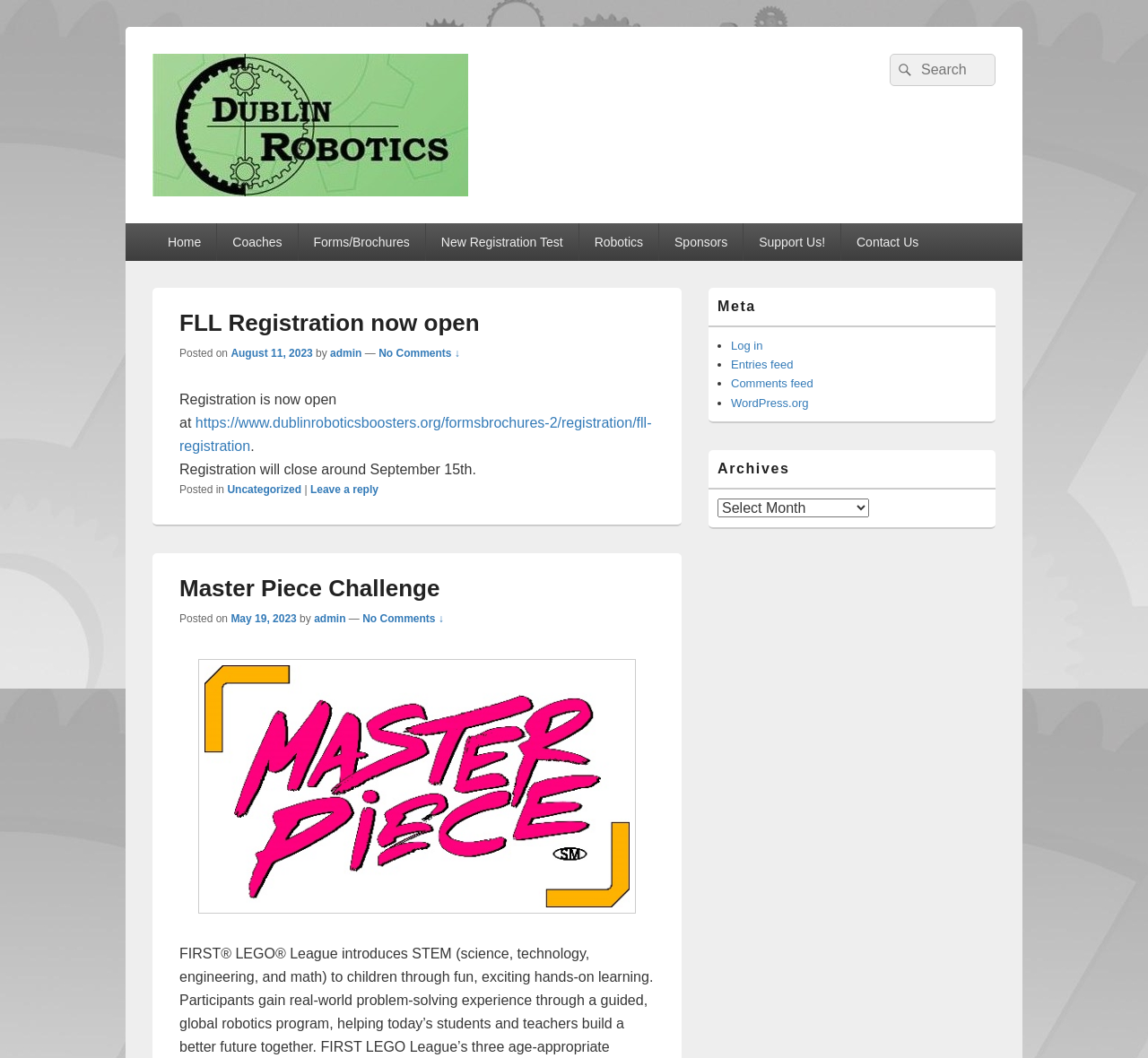Answer the question briefly using a single word or phrase: 
What is the purpose of the search box?

To search the website